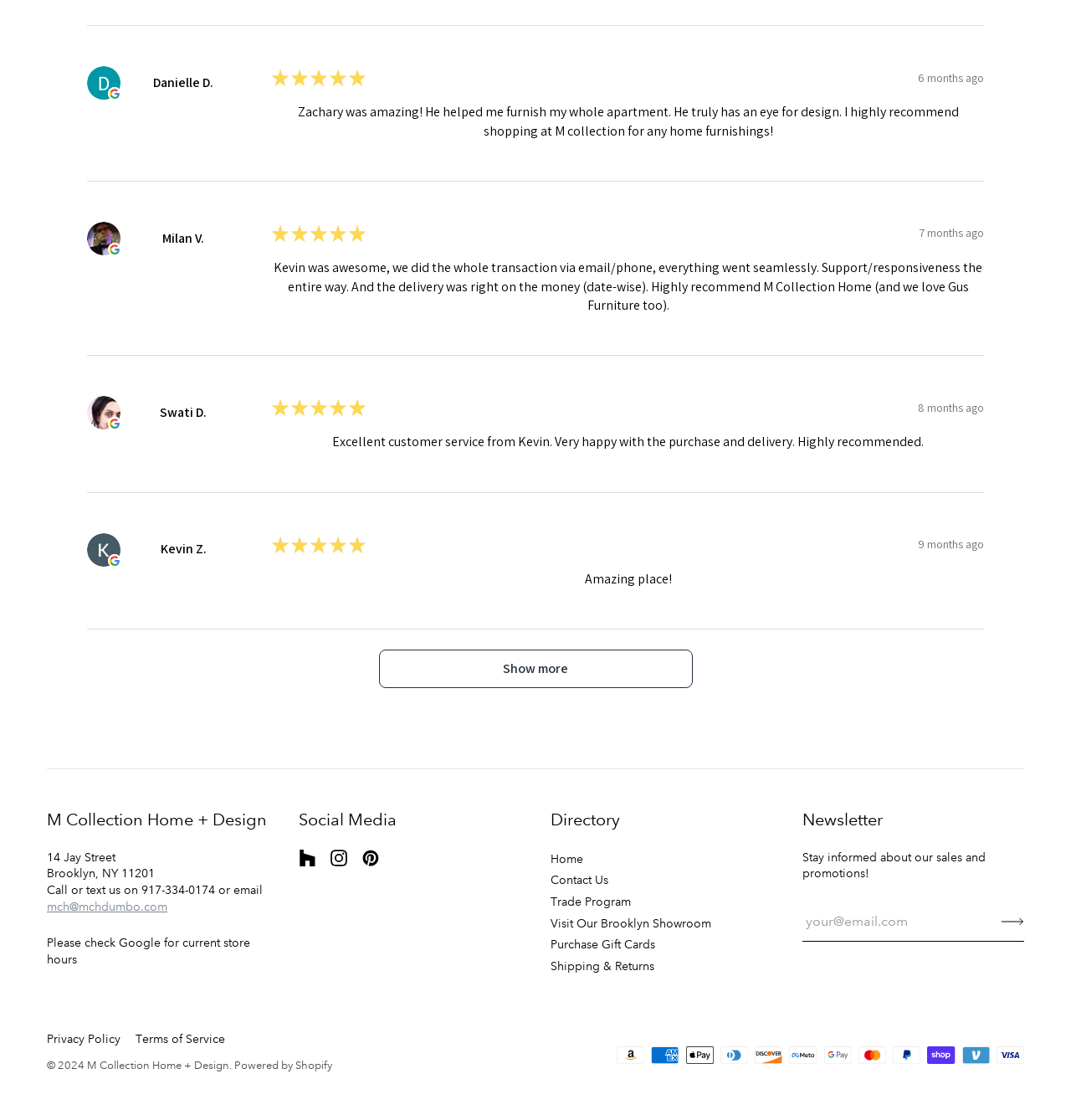Please identify the bounding box coordinates of the element on the webpage that should be clicked to follow this instruction: "Enter email address in the 'Join our mailing list' field". The bounding box coordinates should be given as four float numbers between 0 and 1, formatted as [left, top, right, bottom].

[0.749, 0.806, 0.91, 0.84]